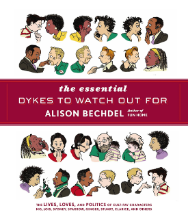Offer a detailed explanation of what is happening in the image.

This image showcases the cover of "The Essential Dykes to Watch Out For," a graphic novel authored by Alison Bechdel. The cover features a colorful and engaging illustration that portrays various characters in a series of vignettes, reflecting themes of love, identity, and the vibrant lives of LGBTQ+ individuals. Notably, the title is prominently displayed at the top, emphasizing its significance as a collection of Bechdel's impactful work spanning over twenty-five years. The background contrasts the lively illustrations, which capture the humor and nuance of contemporary queer culture. This graphic novel is not only a celebration of LGBTQ+ experiences but also a commentary on social and political issues, making it a vital addition to any graphic novel collection.